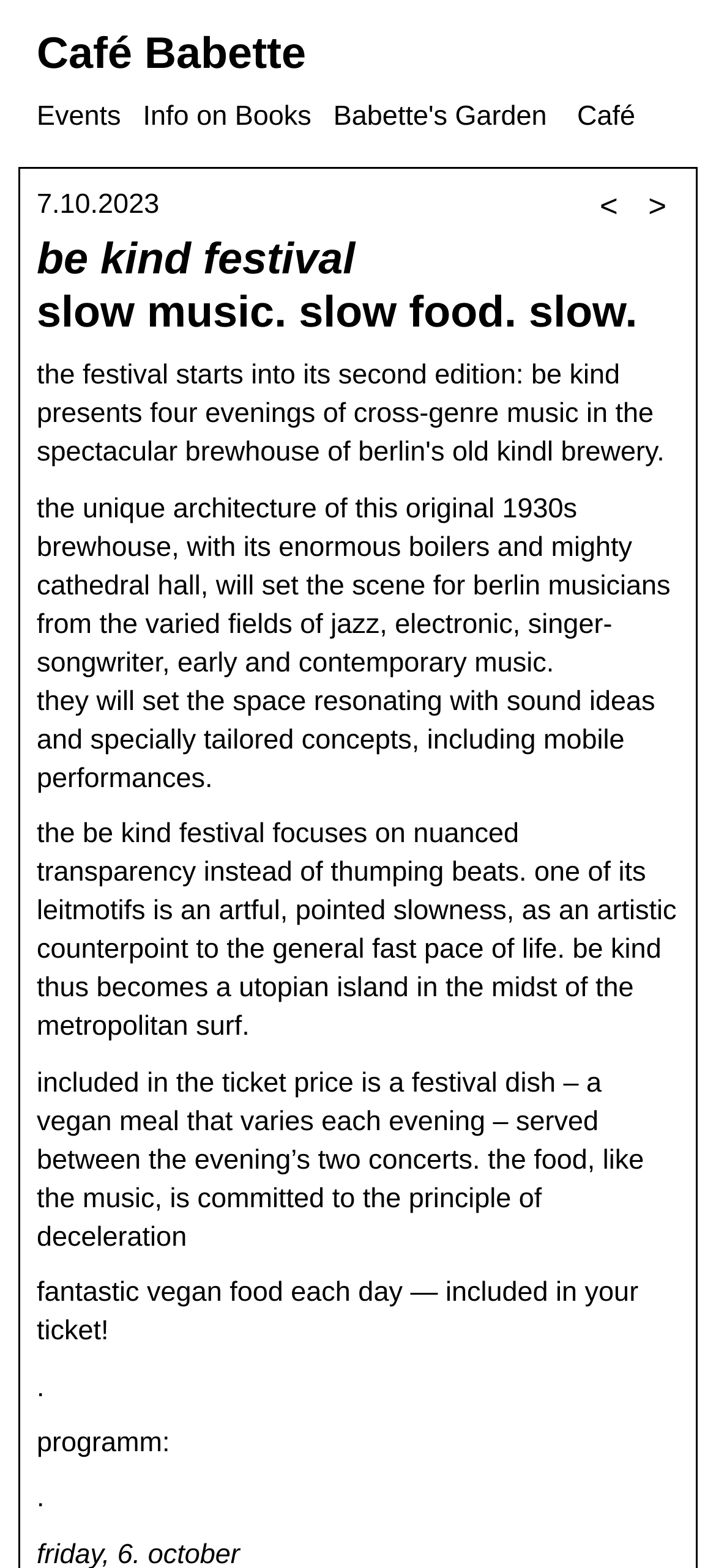Provide a comprehensive caption for the webpage.

The webpage is about the "be kind festival" at Café Babette. At the top, there are five links: "Café Babette", "Events", "Info on Books", "Babette's Garden", and "Café", which are positioned horizontally across the page. Below these links, there is a header section that spans the entire width of the page. Within this section, there is a time element displaying the date "7.10.2023" on the left, and a heading that reads "be kind festival slow music. slow food. slow.".

Below the header section, there are four paragraphs of text that describe the festival. The first paragraph explains the unique architecture of the venue, a 1930s brewhouse, and how it will set the scene for Berlin musicians from various genres. The second paragraph describes the performances, which will include mobile performances and specially tailored concepts. The third paragraph focuses on the festival's theme of nuanced transparency and slowness, positioning itself as a utopian island in the midst of the fast-paced city. The fourth paragraph highlights the inclusion of a vegan meal in the ticket price, served between the evening's two concerts, which is committed to the principle of deceleration.

At the bottom of the page, there is a final section with a heading "programm:" and a promotional text "fantastic vegan food each day — included in your ticket!".